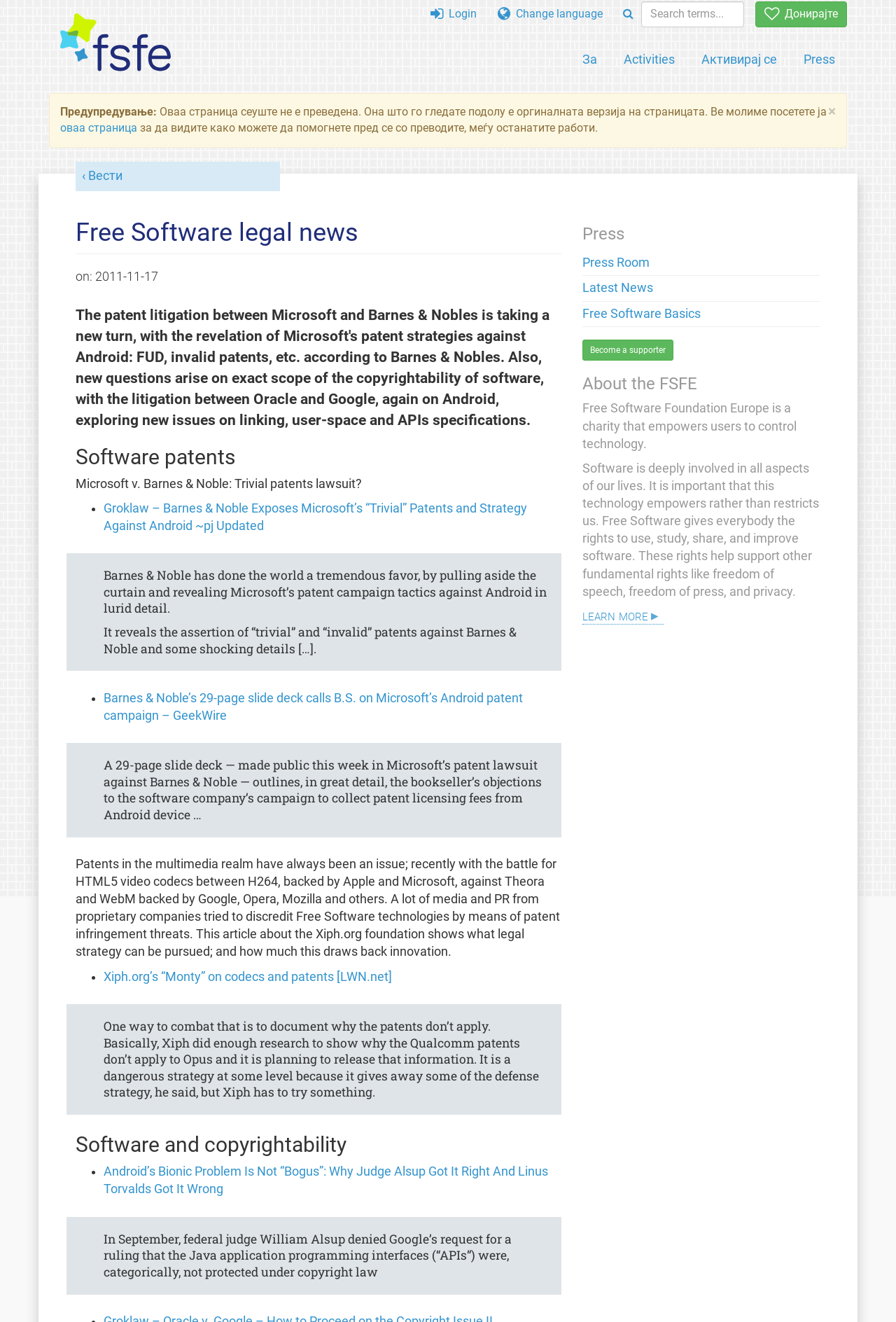What is the language of the webpage?
Using the image, provide a detailed and thorough answer to the question.

I found the answer by looking at the links at the top of the webpage which include 'За' and 'Donate' in different languages, indicating that the webpage is available in multiple languages.